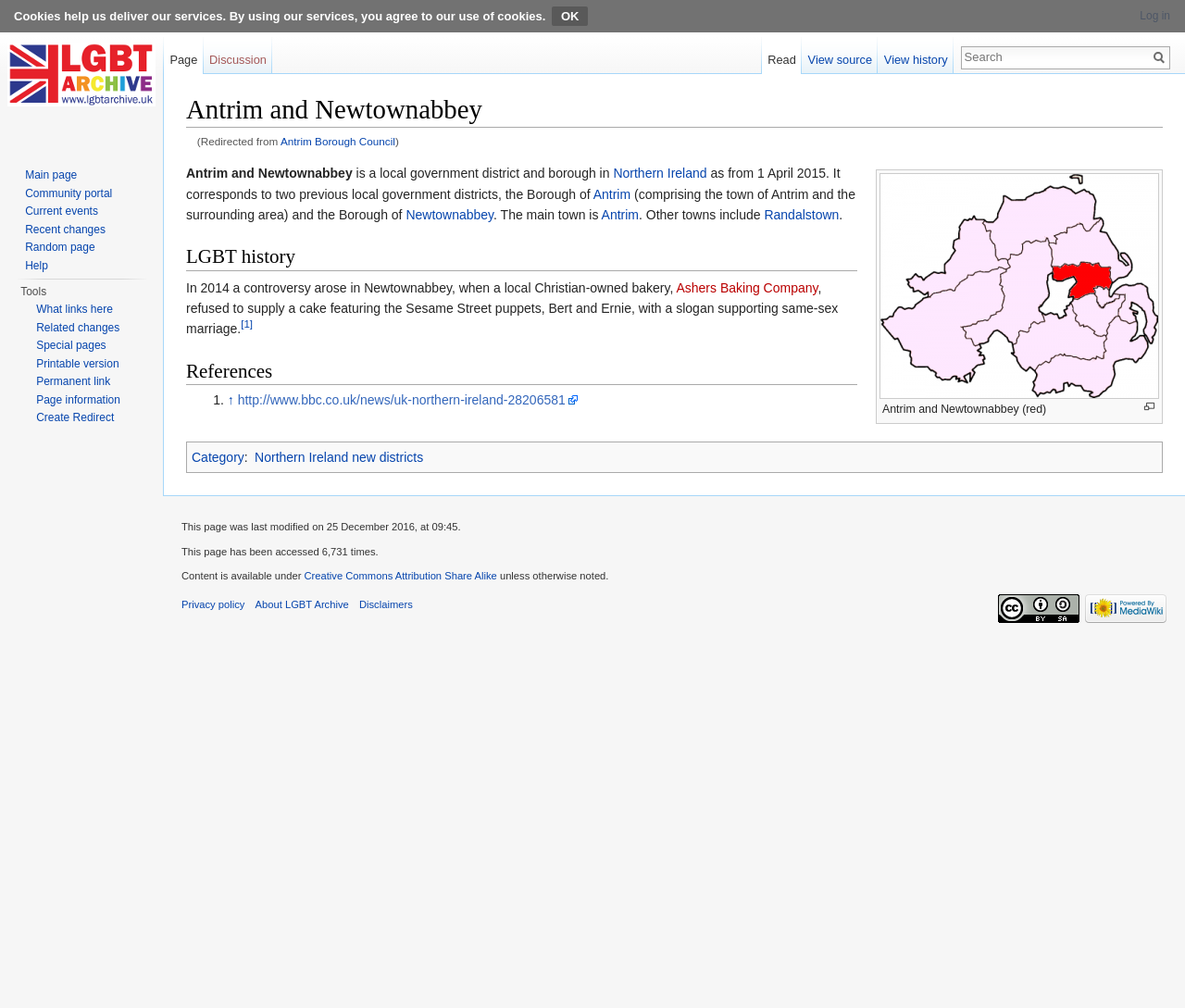Locate the bounding box coordinates of the area that needs to be clicked to fulfill the following instruction: "View history". The coordinates should be in the format of four float numbers between 0 and 1, namely [left, top, right, bottom].

[0.741, 0.037, 0.805, 0.074]